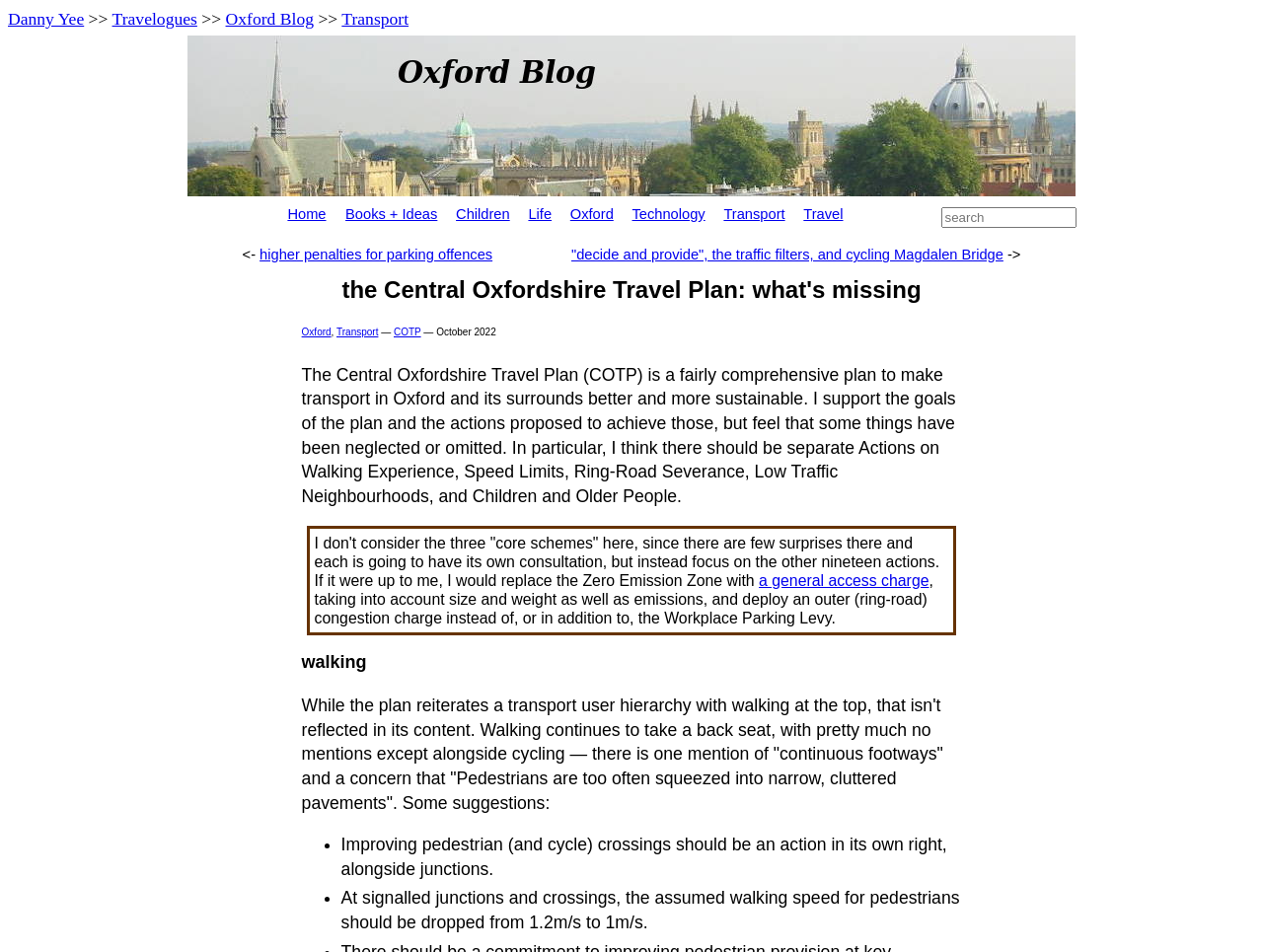Offer an in-depth caption of the entire webpage.

The webpage is about the Central Oxfordshire Travel Plan (COTP), a comprehensive plan to improve transportation in Oxford and its surroundings. At the top, there is a navigation bar with links to "Danny Yee", "Travelogues", "Oxford Blog", and "Transport". Below this, there is a search box and a series of links to different categories, including "Home", "Books + Ideas", "Children", "Life", "Oxford", "Technology", "Transport", and "Travel".

The main content of the page is divided into sections. The first section has a heading "the Central Oxfordshire Travel Plan: what's missing" and discusses the author's support for the plan's goals and actions, but also highlights some omissions. The text explains that the author will focus on 19 actions, excluding the three "core schemes" that will have their own consultations.

Below this, there is a section about walking, with a heading "walking" and a discussion about how walking is not given sufficient attention in the plan. The author suggests several improvements, including making pedestrian crossings a separate action and reducing the assumed walking speed at signalled junctions and crossings.

Throughout the page, there are links to related topics, such as "higher penalties for parking offences" and "decide and provide", the traffic filters, and cycling Magdalen Bridge. There is also an image of "spires from Carfax" near the top of the page.